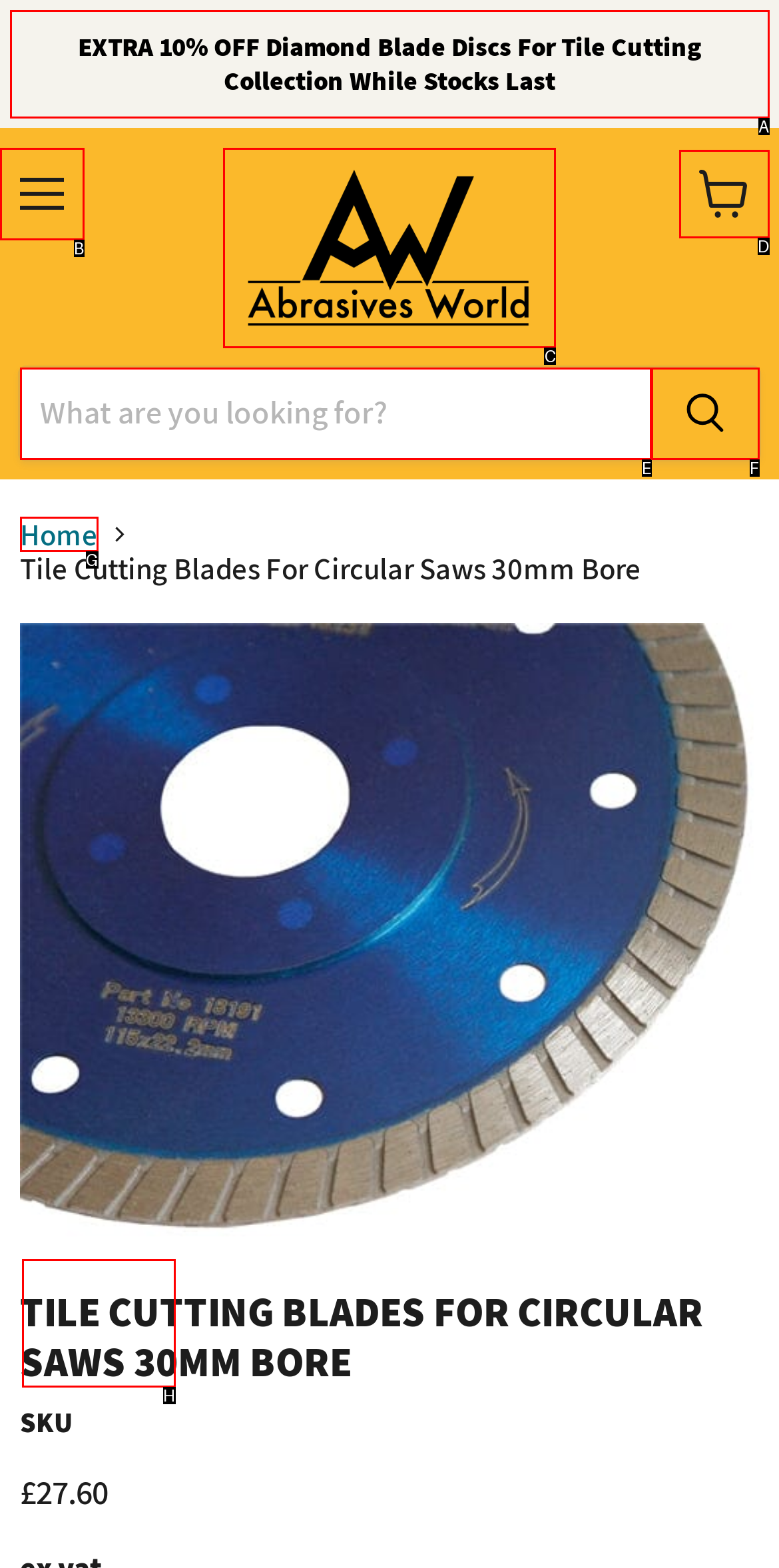Select the letter that corresponds to the UI element described as: View cart
Answer by providing the letter from the given choices.

D